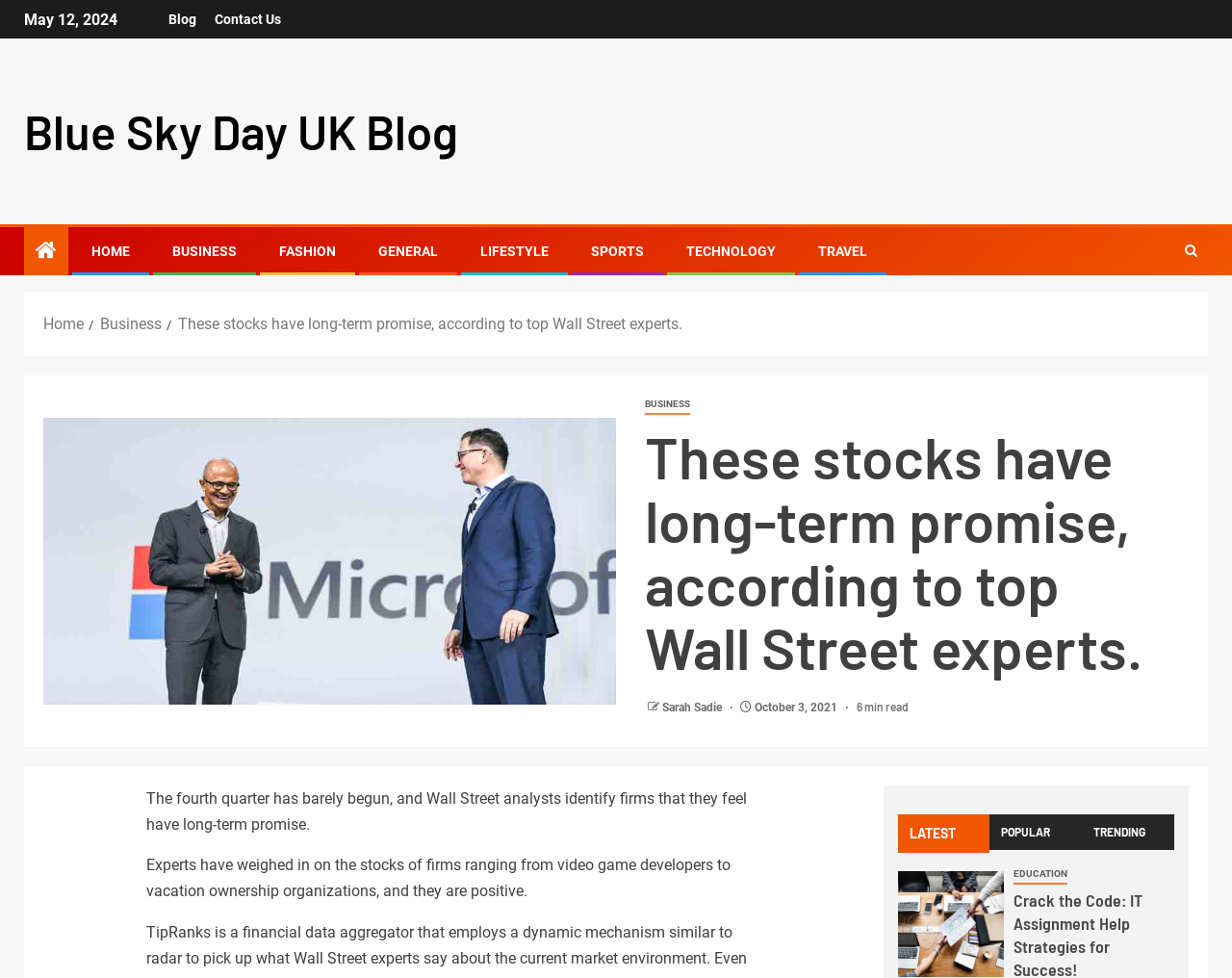Specify the bounding box coordinates of the region I need to click to perform the following instruction: "Click on the 'IT Assignment' link". The coordinates must be four float numbers in the range of 0 to 1, i.e., [left, top, right, bottom].

[0.729, 0.891, 0.815, 0.999]